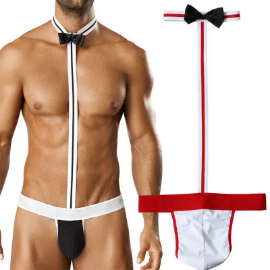Use a single word or phrase to answer the question:
What type of event is the mankini suitable for?

Parties or holidays